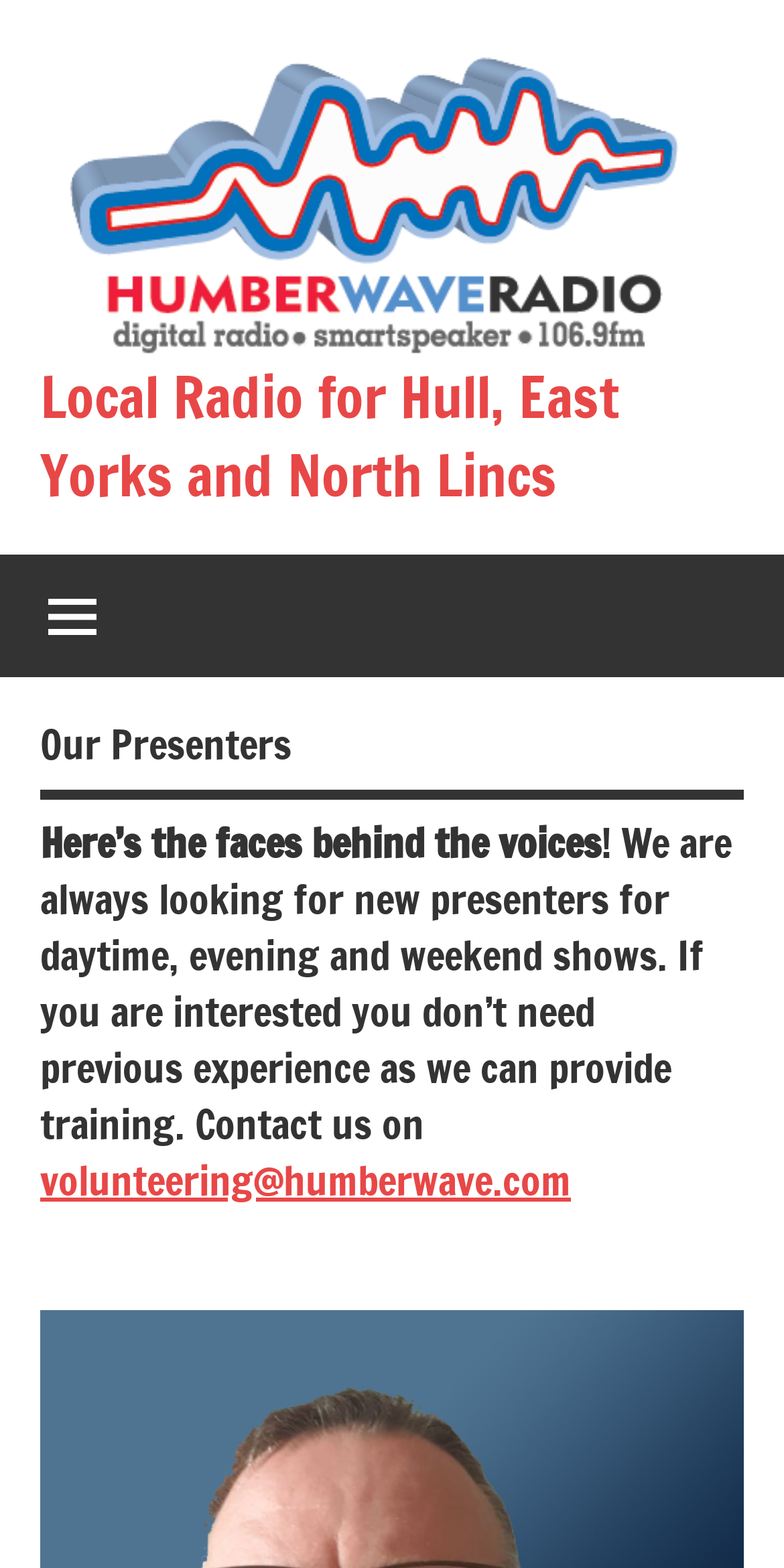Please answer the following question using a single word or phrase: 
What is the text on the top-left image?

Local Radio for Hull, East Yorks and North Lincs